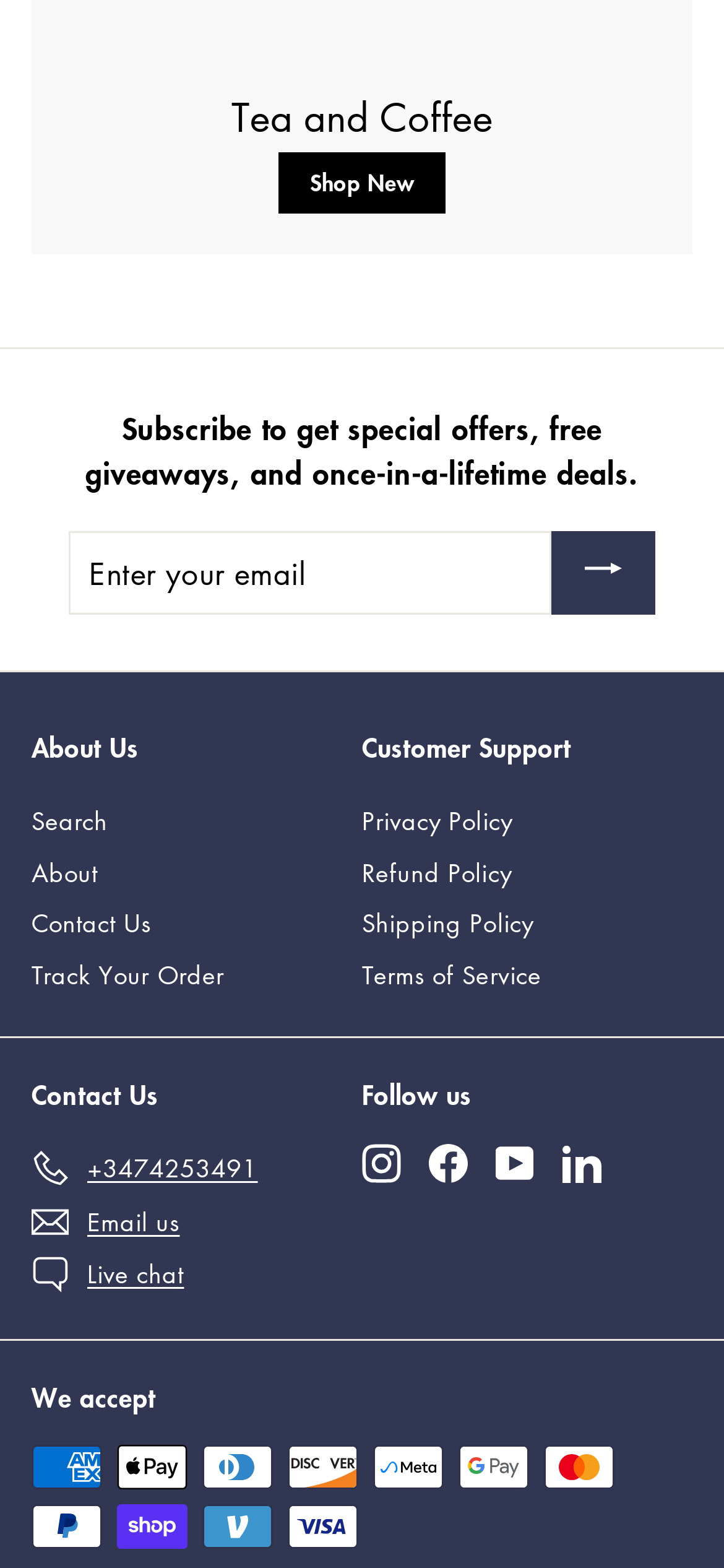How many payment methods are accepted?
Please look at the screenshot and answer in one word or a short phrase.

11